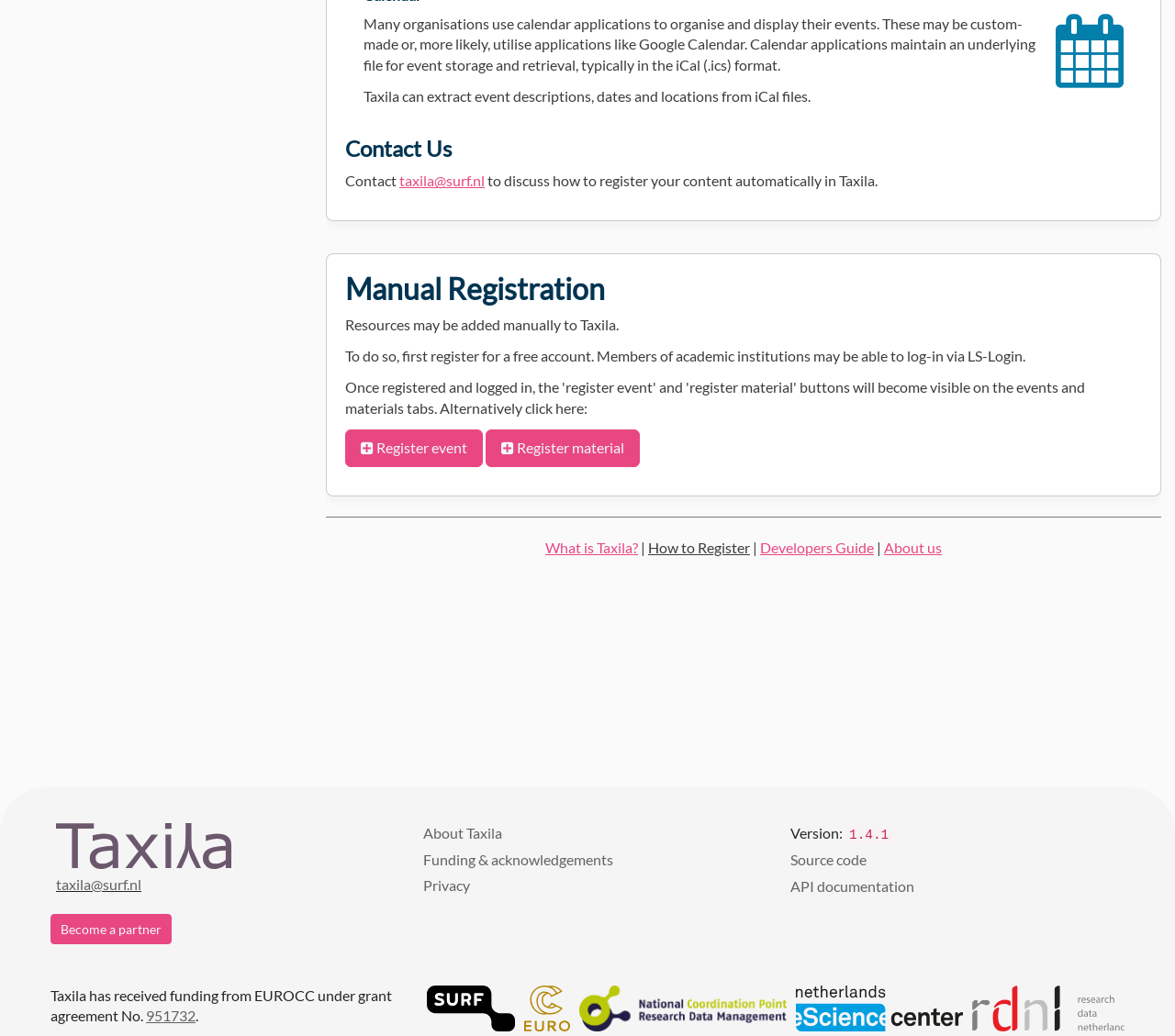For the following element description, predict the bounding box coordinates in the format (top-left x, top-left y, bottom-right x, bottom-right y). All values should be floating point numbers between 0 and 1. Description: Funding & acknowledgements

[0.36, 0.821, 0.522, 0.837]